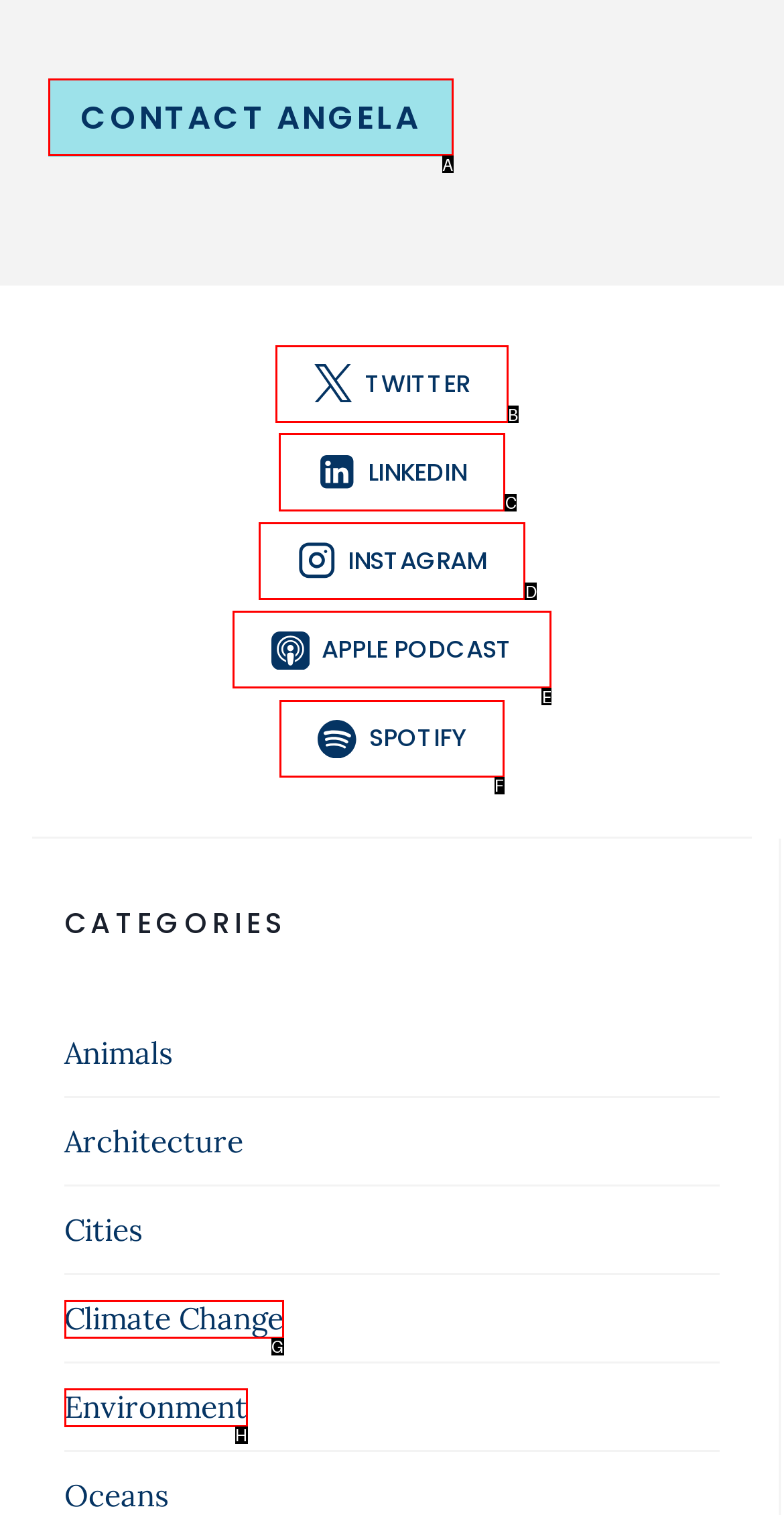Choose the letter of the UI element necessary for this task: Visit Twitter
Answer with the correct letter.

B